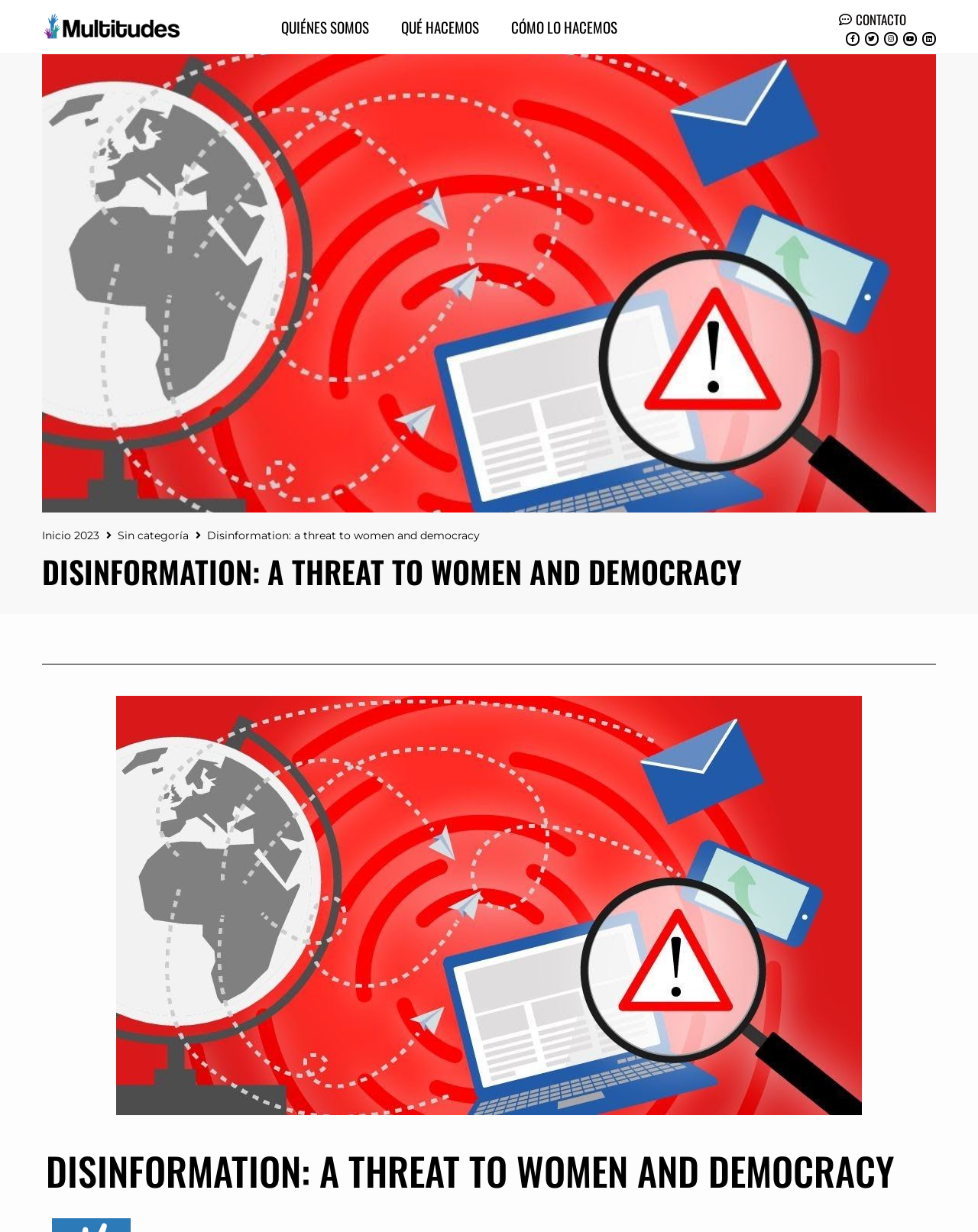Please determine the bounding box coordinates of the element's region to click in order to carry out the following instruction: "explore QUÉ HACEMOS". The coordinates should be four float numbers between 0 and 1, i.e., [left, top, right, bottom].

[0.41, 0.0, 0.49, 0.043]